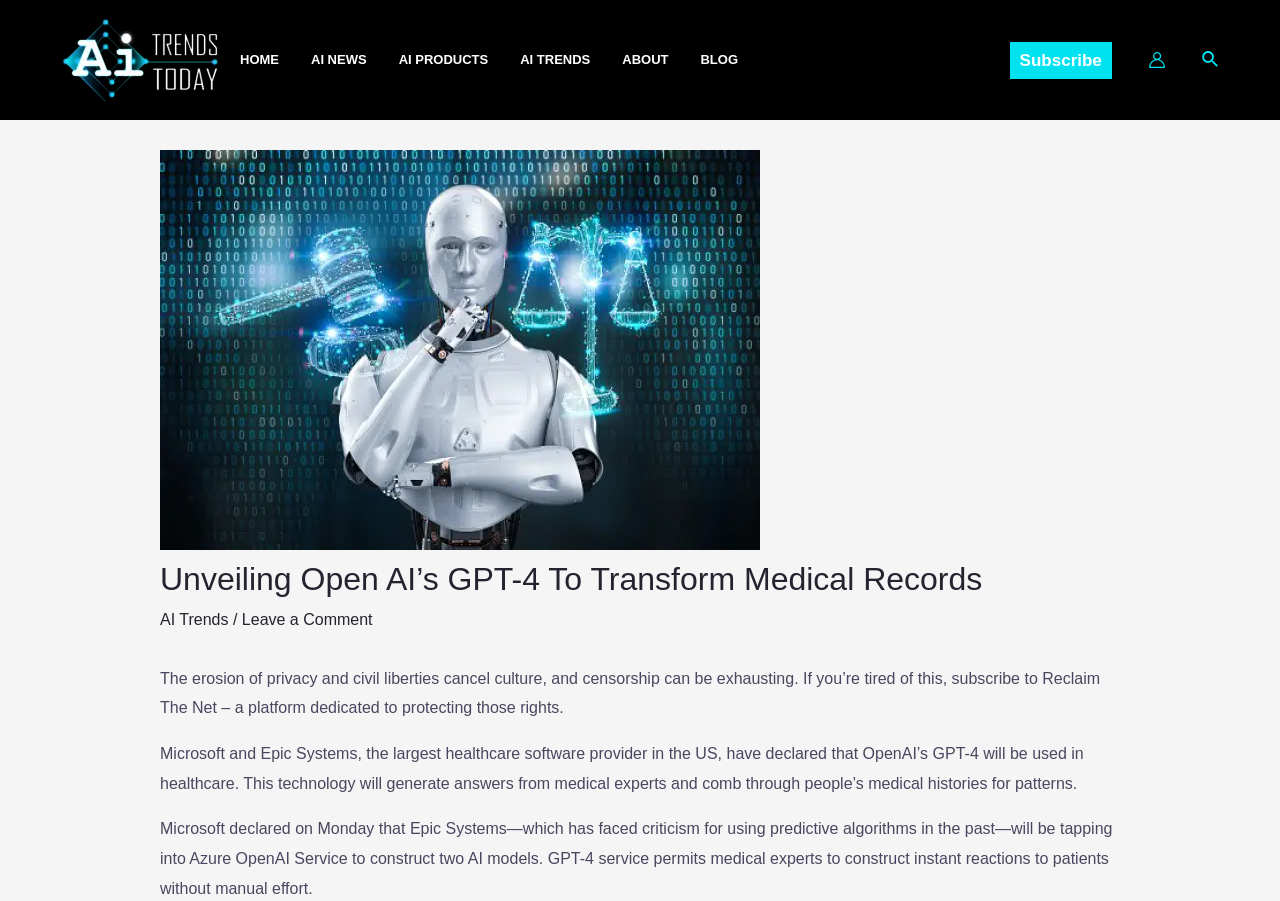Utilize the information from the image to answer the question in detail:
What is the topic of the article?

The article is about the use of OpenAI's GPT-4 technology in the healthcare industry, specifically in partnership with Microsoft and Epic Systems, to generate answers from medical experts and analyze medical histories.